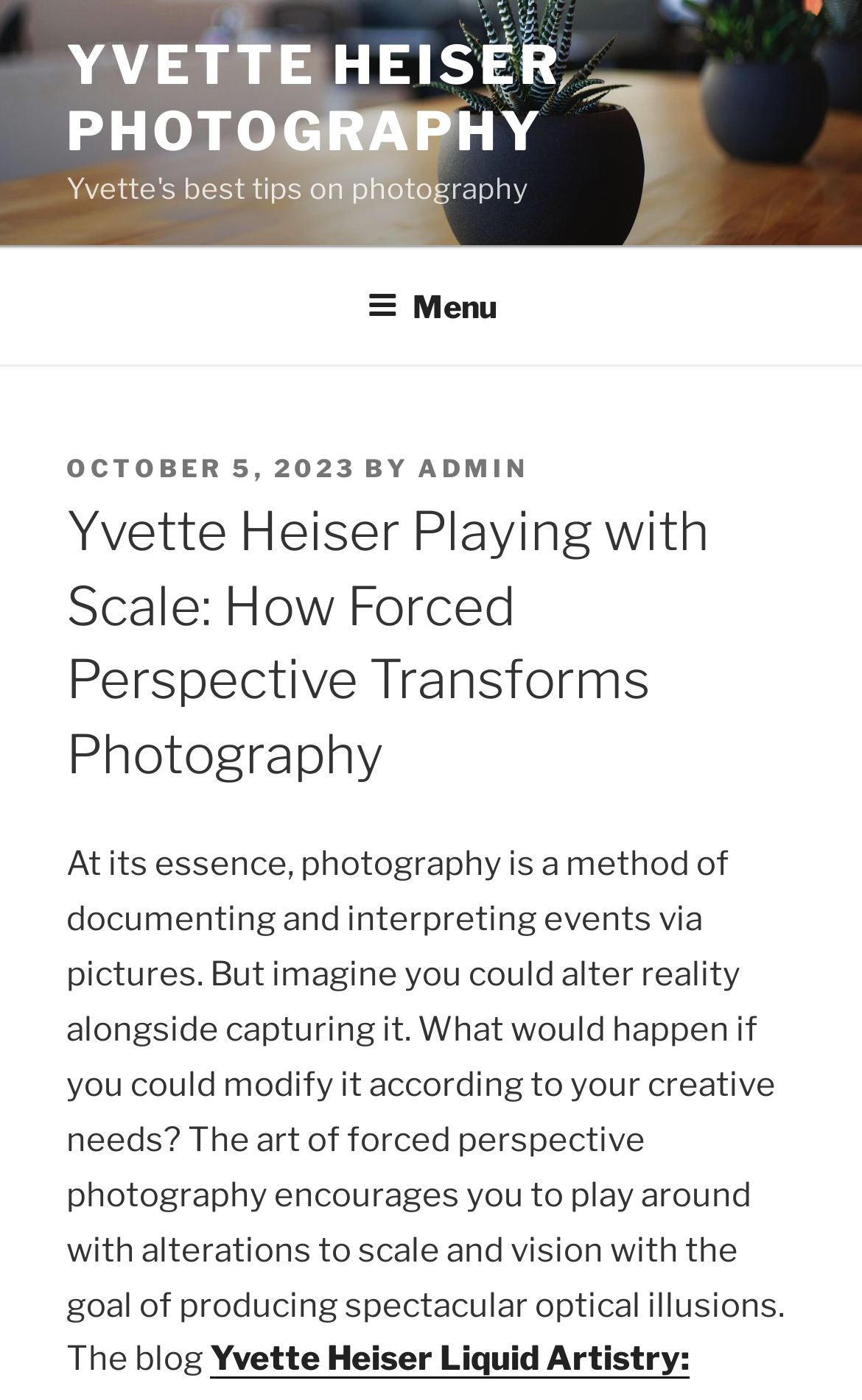What is the relationship between photography and documenting events?
Carefully analyze the image and provide a detailed answer to the question.

I found the relationship between photography and documenting events by reading the introductory paragraph which states that photography is a method of documenting and interpreting events via pictures.